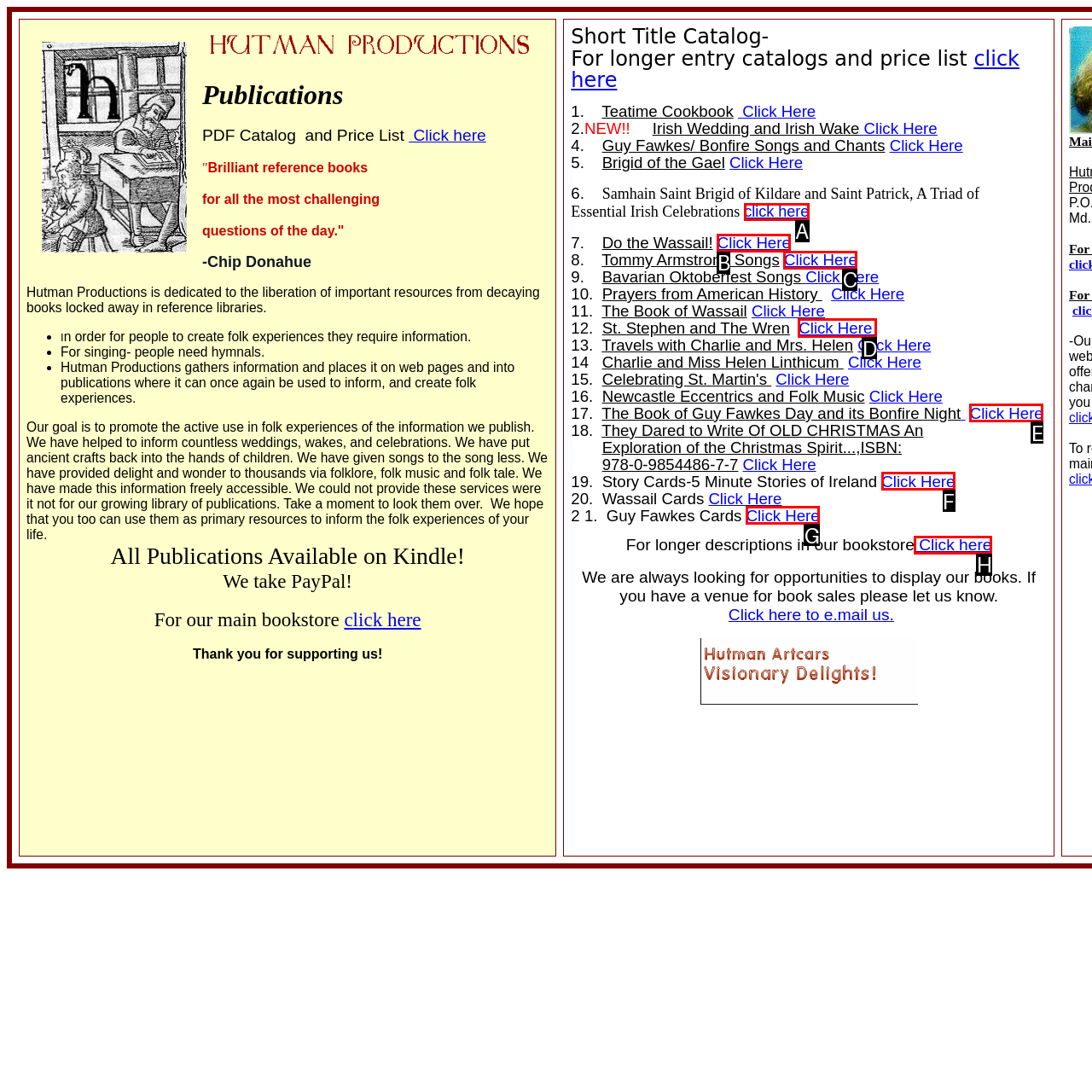Determine which HTML element should be clicked for this task: Click on the 'St. Stephen and The Wren' link
Provide the option's letter from the available choices.

D